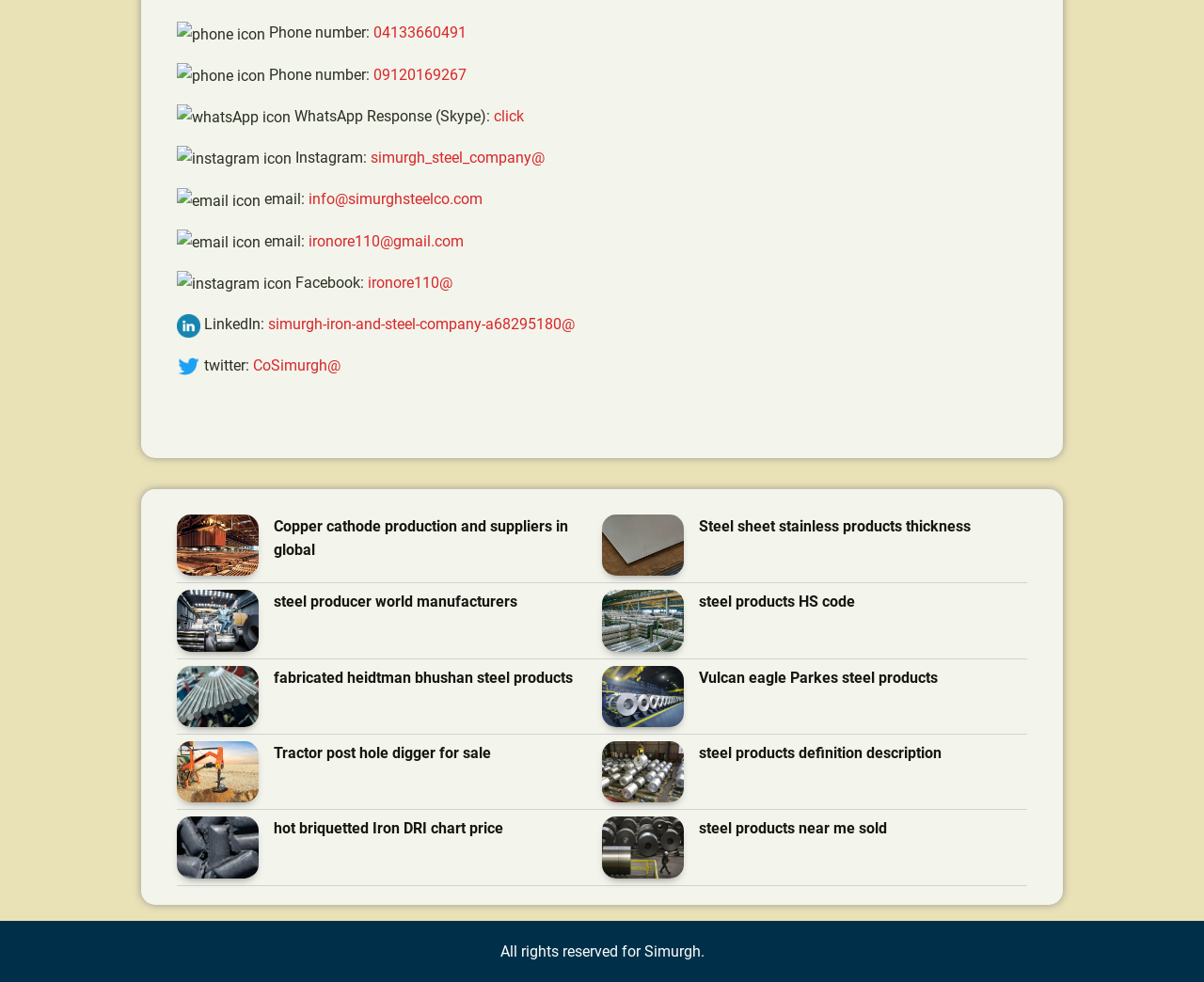Locate the bounding box coordinates of the clickable part needed for the task: "Learn about Copper cathode production and suppliers in global".

[0.147, 0.524, 0.215, 0.586]